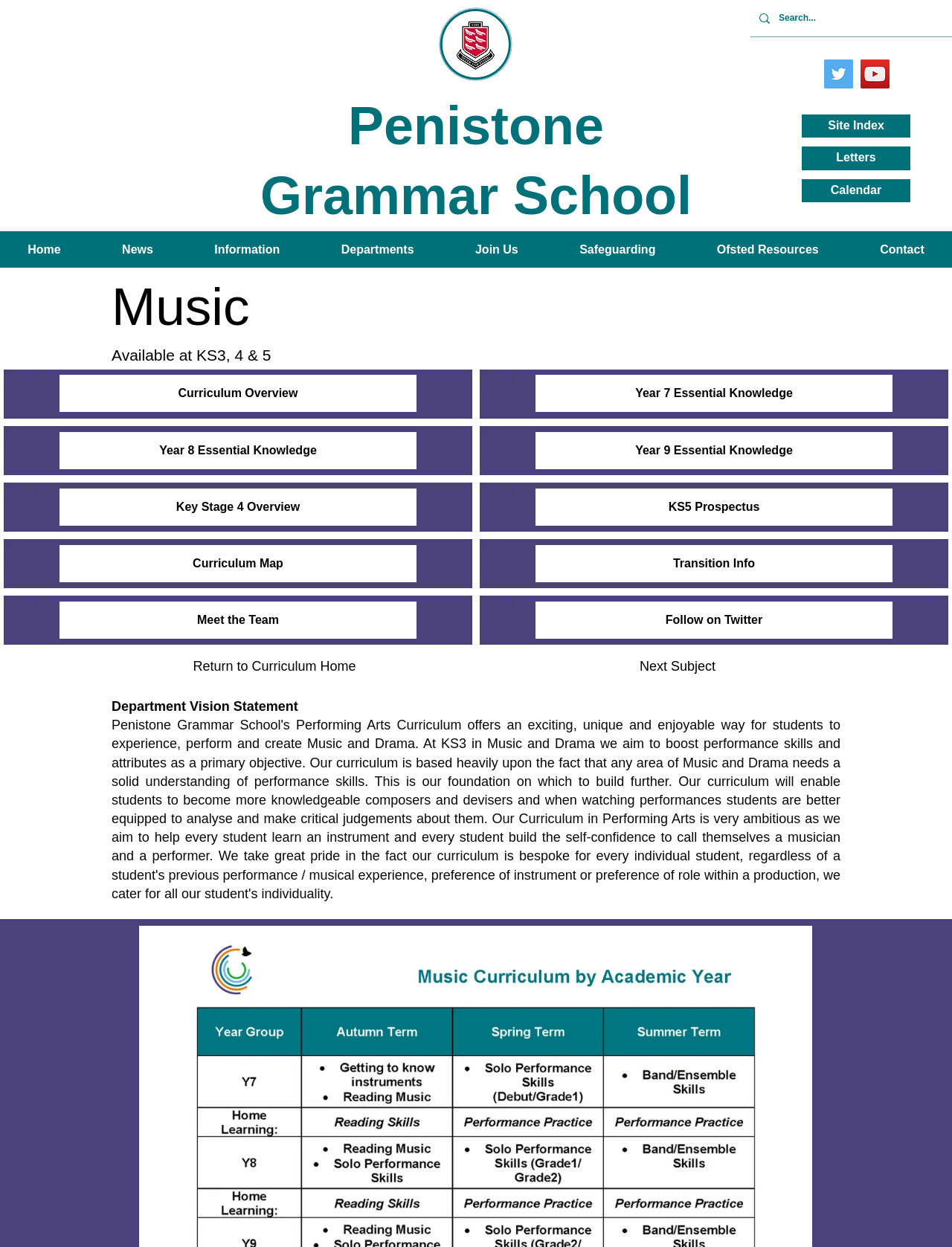What social media platforms are available?
Please answer the question with a detailed and comprehensive explanation.

I found the answer by examining the 'Social Bar' list element, which contains links to Twitter and YouTube, indicating that these are the social media platforms available.